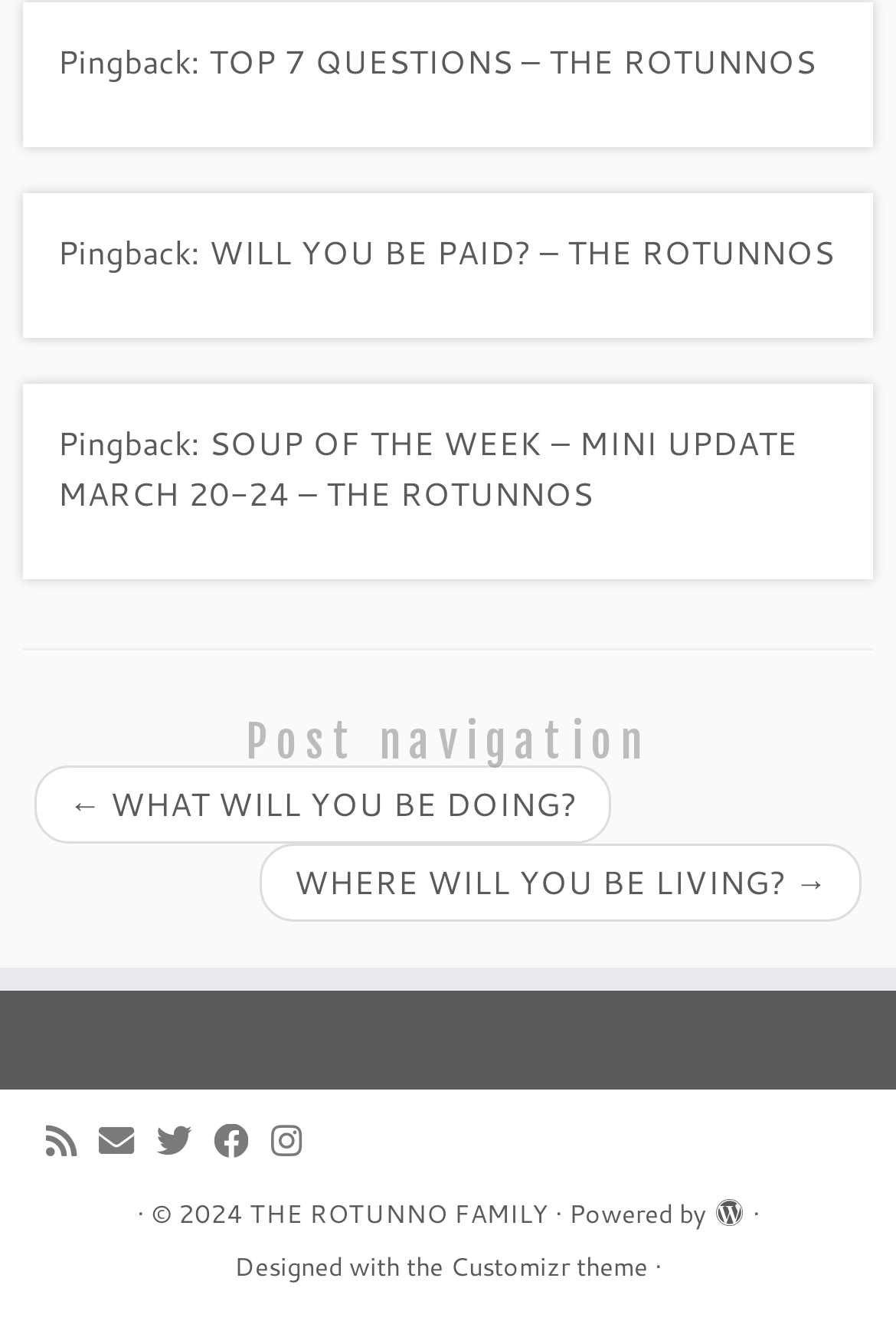Please provide a one-word or phrase answer to the question: 
How many articles are on this webpage?

3